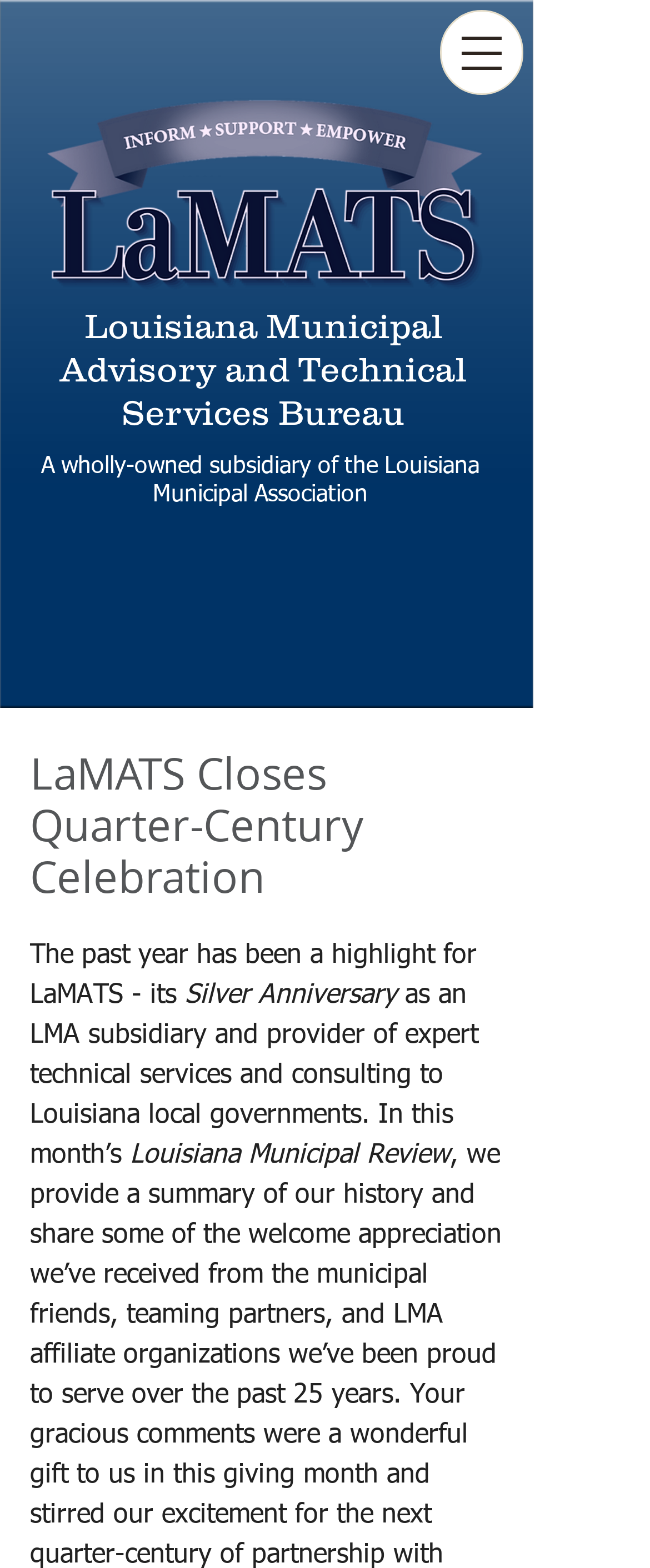What is the anniversary being celebrated?
From the details in the image, provide a complete and detailed answer to the question.

I found the anniversary being celebrated by looking at the StaticText element with the bounding box coordinates [0.285, 0.626, 0.61, 0.643] which contains the text 'Silver Anniversary'.